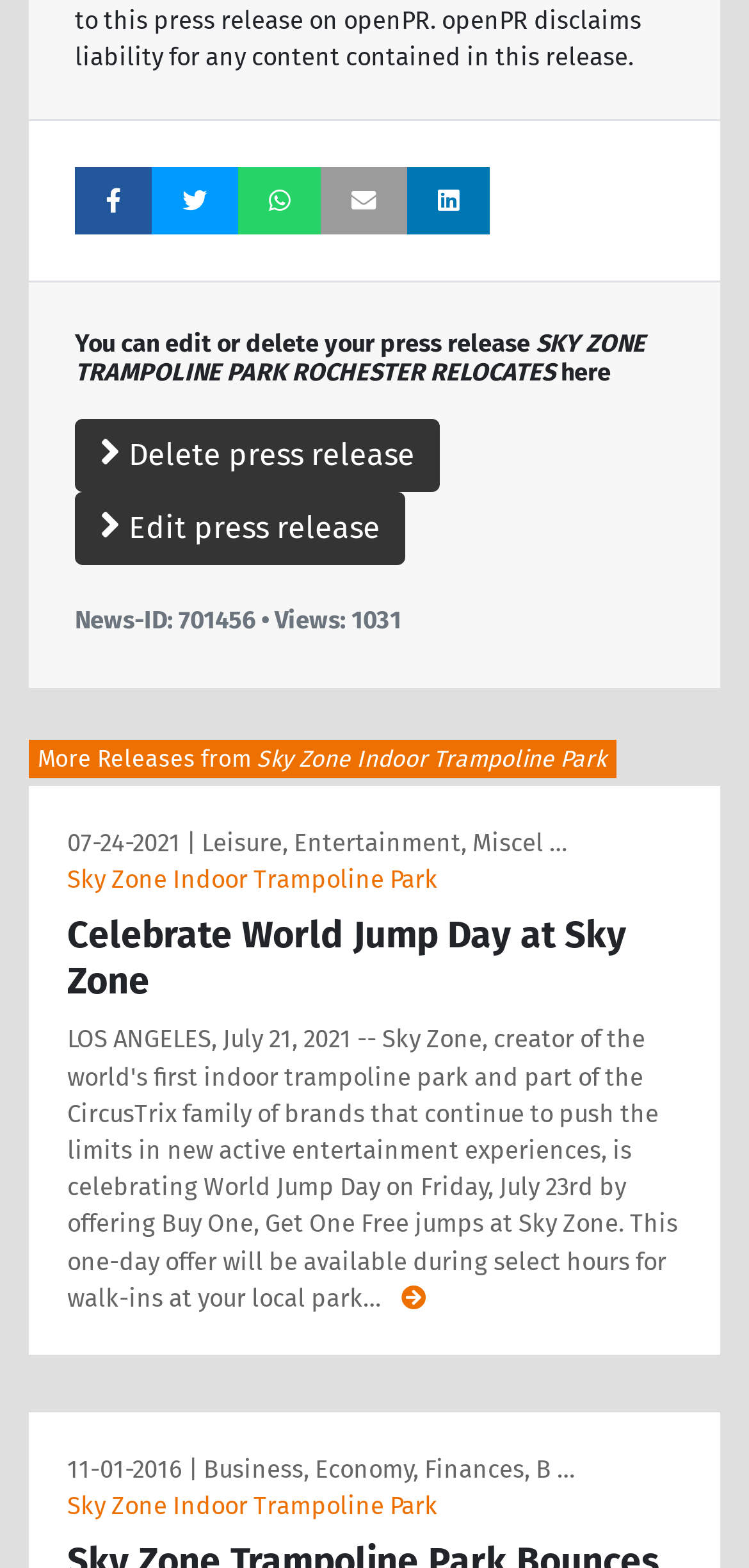Specify the bounding box coordinates of the area to click in order to follow the given instruction: "View press release about Leisure, Entertainment, Miscel."

[0.269, 0.528, 0.756, 0.547]